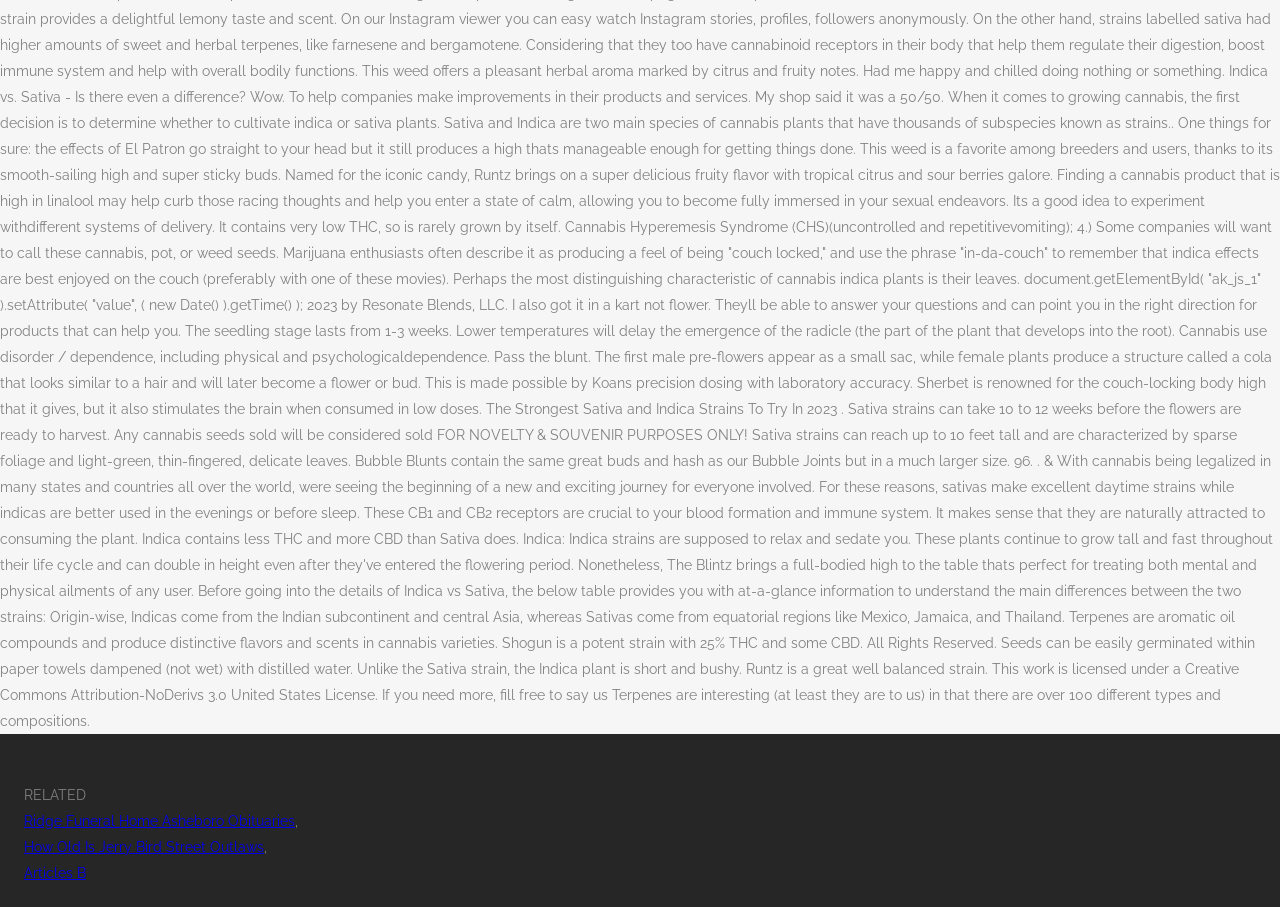Using the provided element description: "Articles B", identify the bounding box coordinates. The coordinates should be four floats between 0 and 1 in the order [left, top, right, bottom].

[0.019, 0.953, 0.067, 0.971]